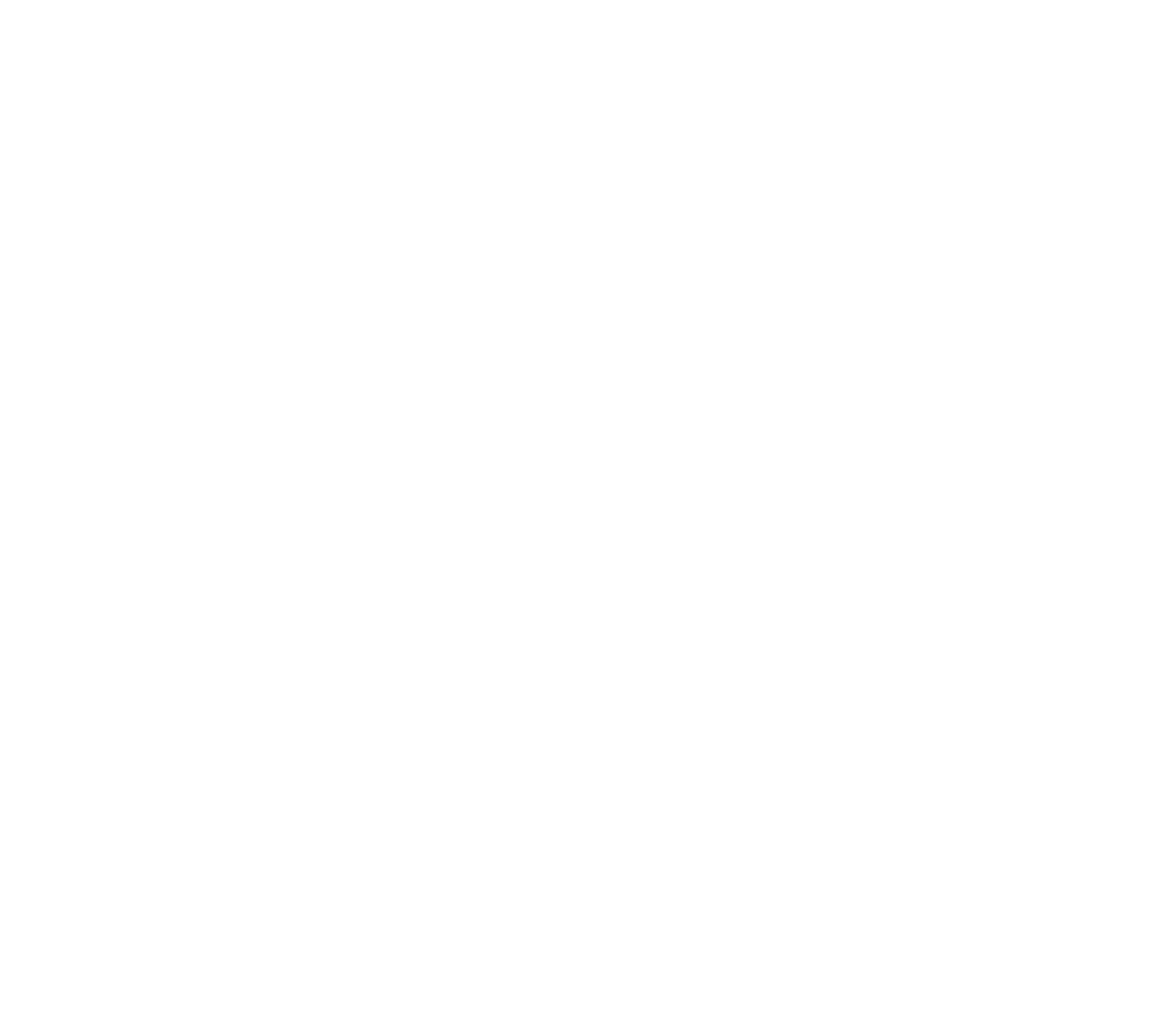Please identify the bounding box coordinates of the element that needs to be clicked to perform the following instruction: "discover Aleenta Phuket - Phang Nga Resort".

[0.375, 0.792, 0.625, 0.813]